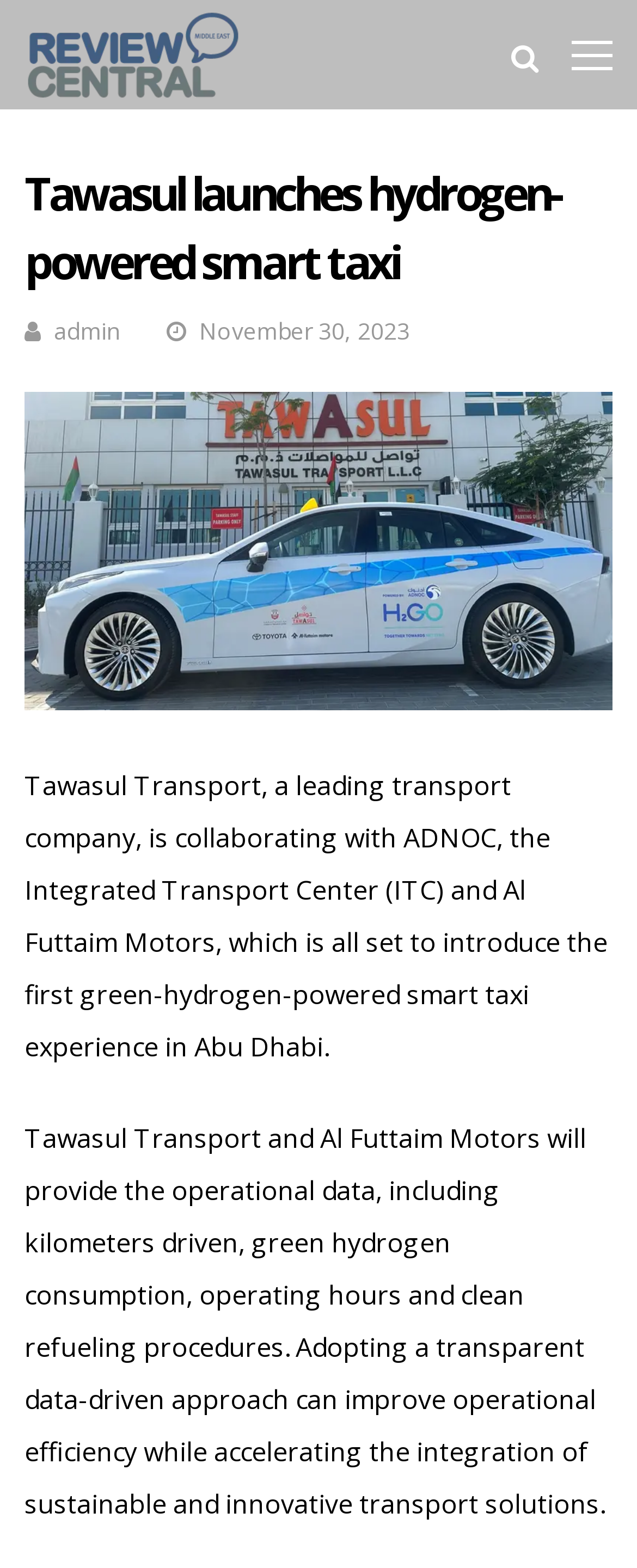Determine and generate the text content of the webpage's headline.

Tawasul launches hydrogen-powered smart taxi